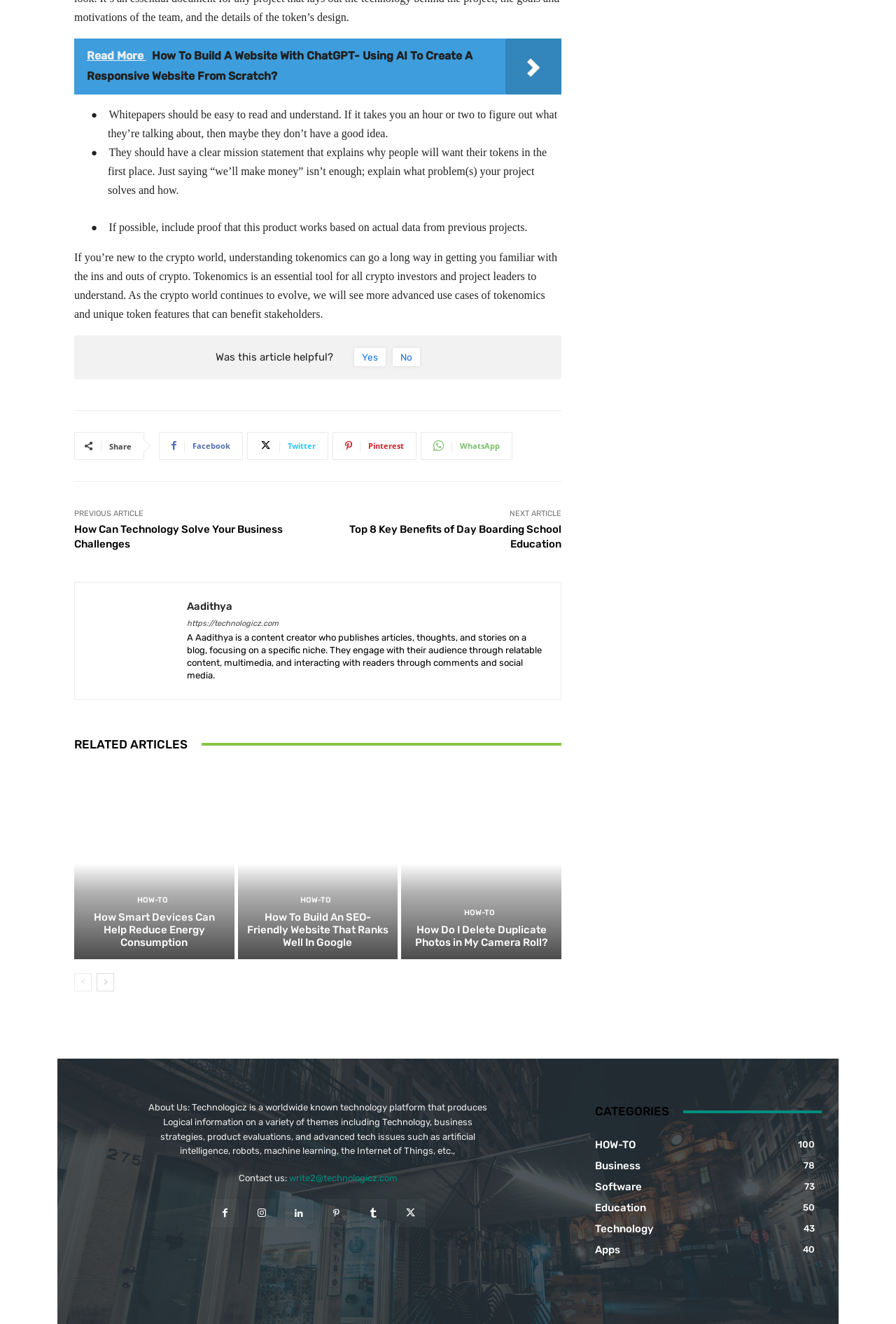Answer this question in one word or a short phrase: What is the contact email address of the website?

write2@technologicz.com